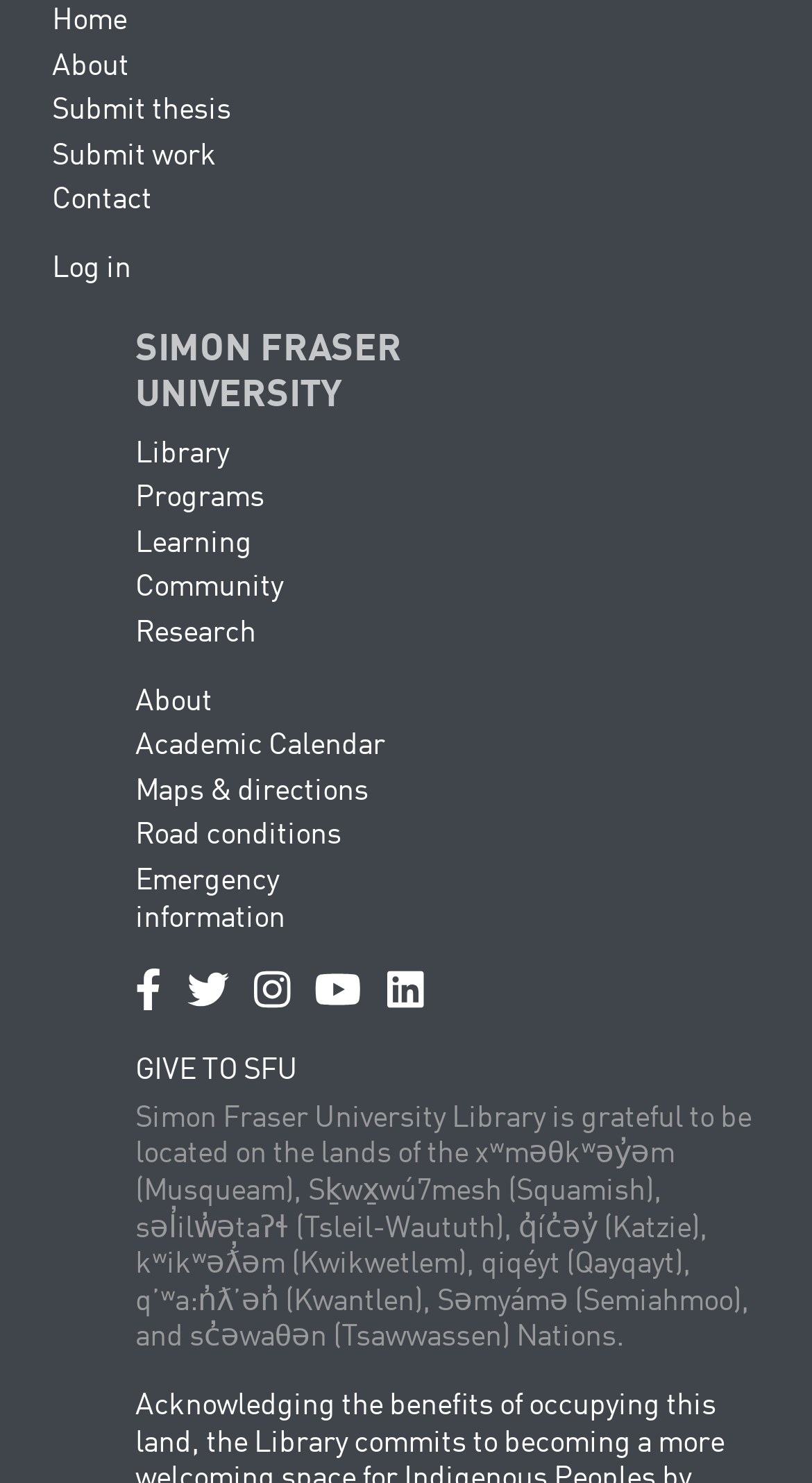Answer this question in one word or a short phrase: How many navigation links are in the top menu?

5